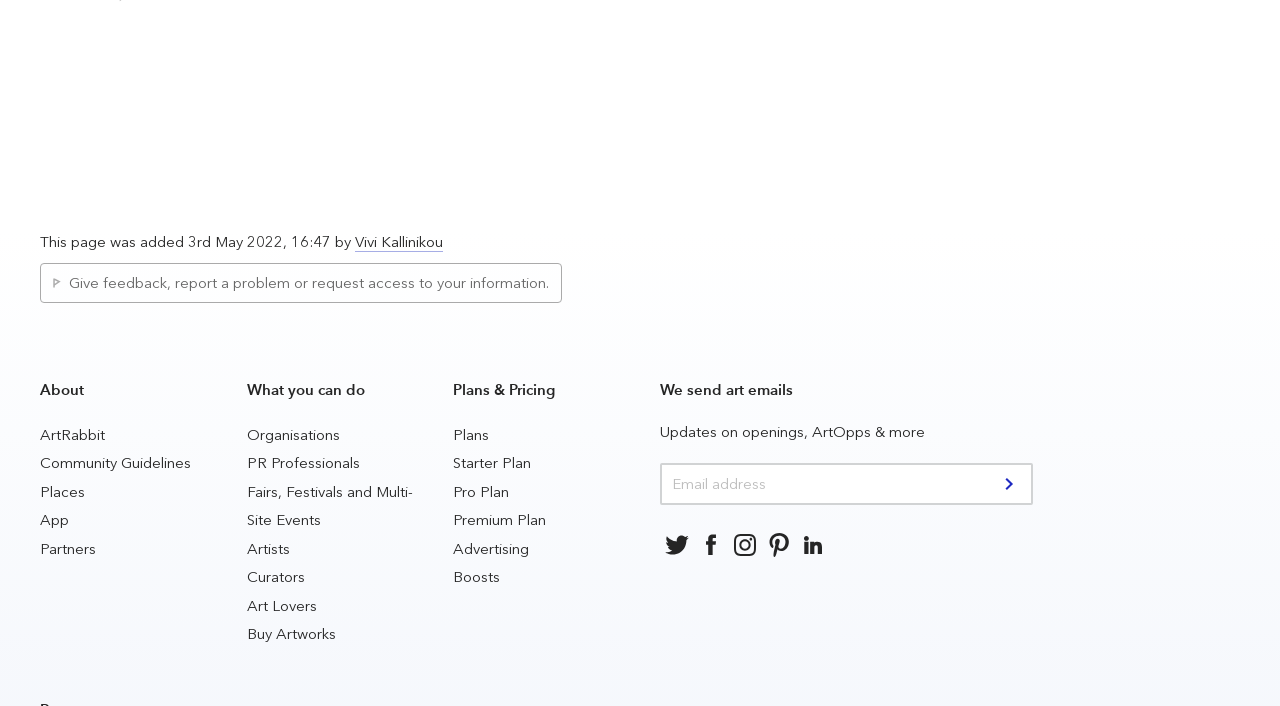Kindly determine the bounding box coordinates for the area that needs to be clicked to execute this instruction: "Learn more about ArtRabbit".

[0.031, 0.603, 0.082, 0.628]